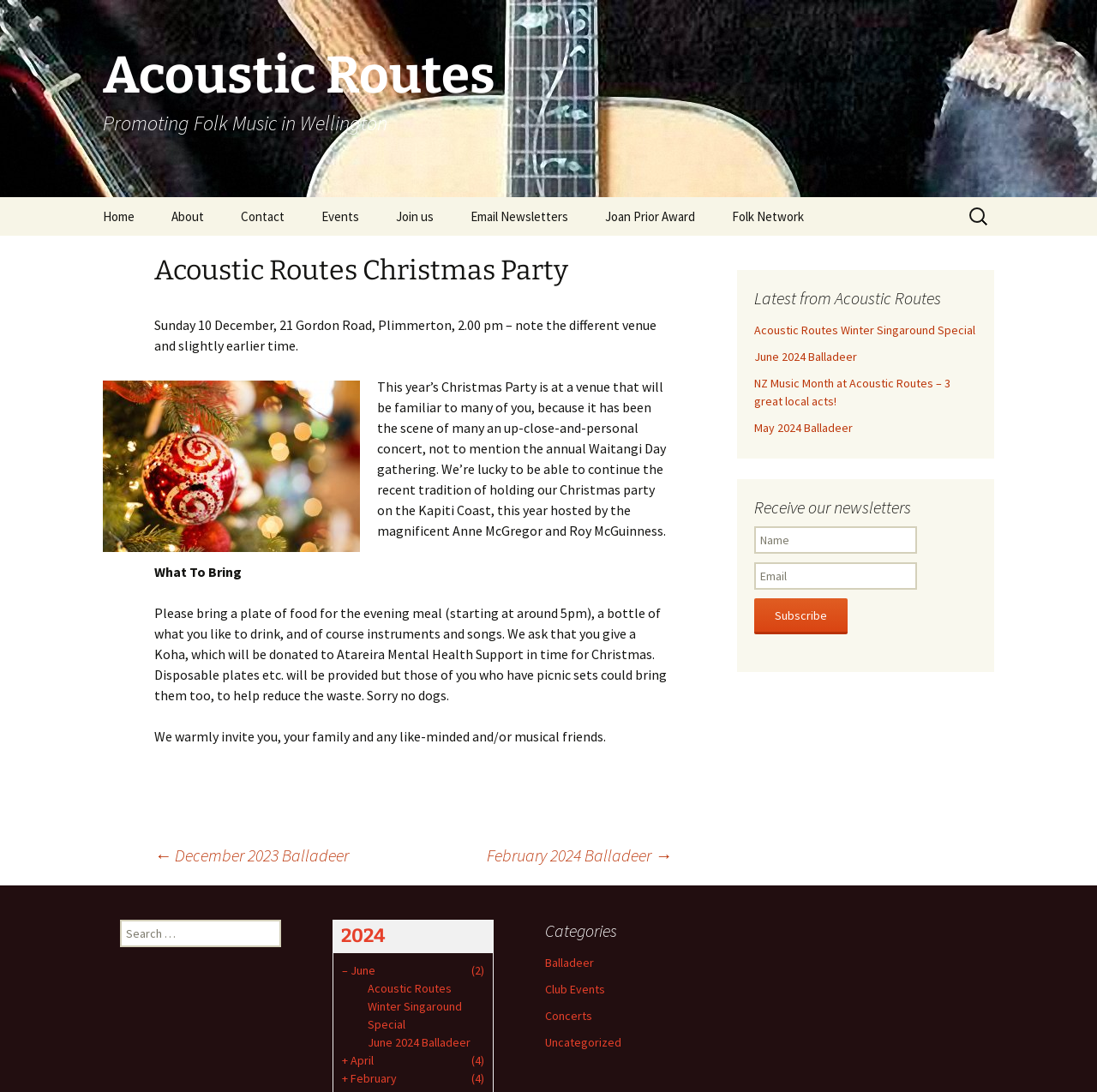Provide the bounding box coordinates of the area you need to click to execute the following instruction: "Go to the home page".

[0.078, 0.181, 0.138, 0.216]